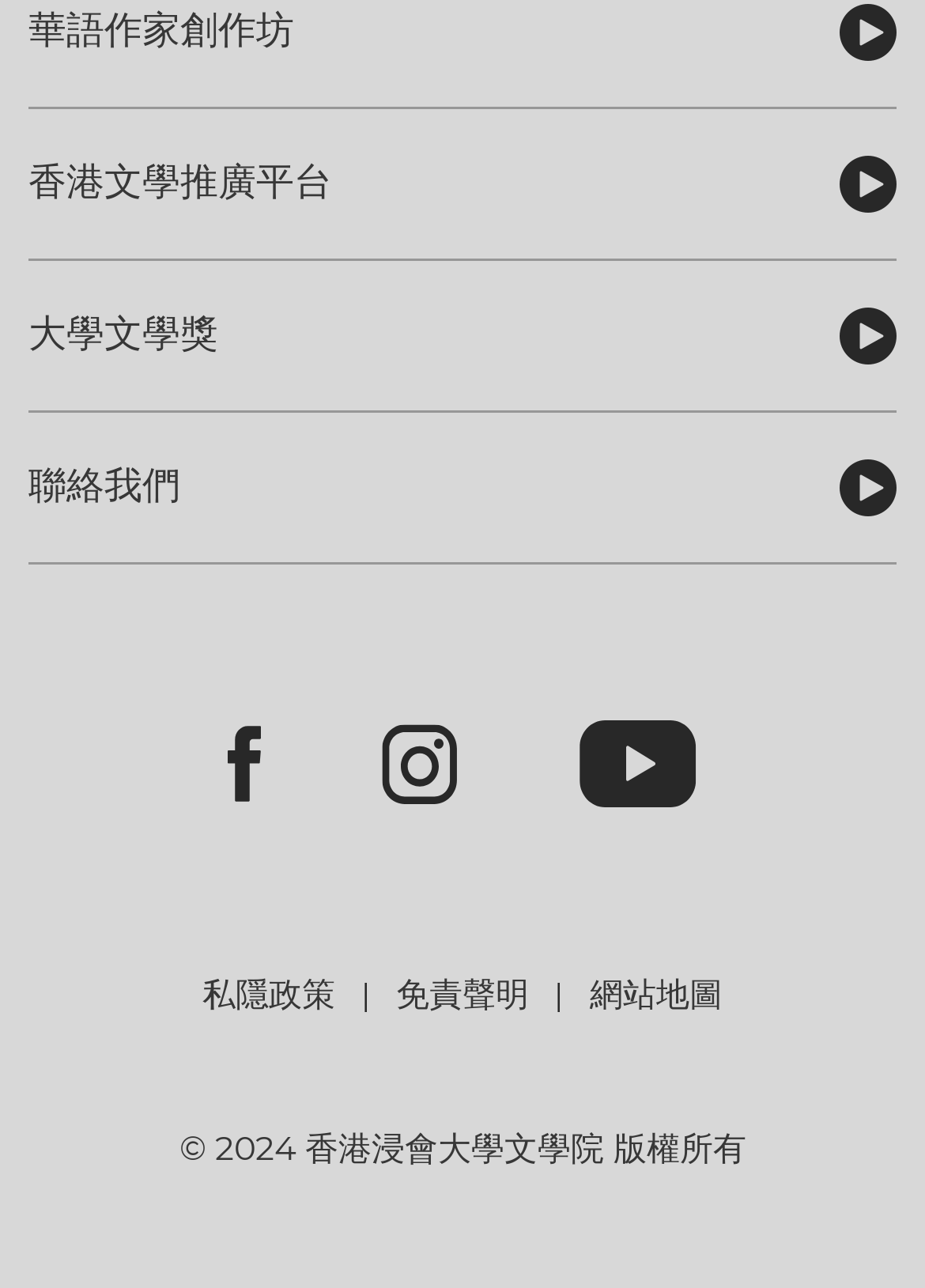Refer to the image and provide a thorough answer to this question:
What is the name of the university?

The answer can be inferred from the copyright information at the bottom of the webpage, which states '© 2024 香港浸會大學文學院 版權所有'. This suggests that the webpage is affiliated with Hong Kong Baptist University.